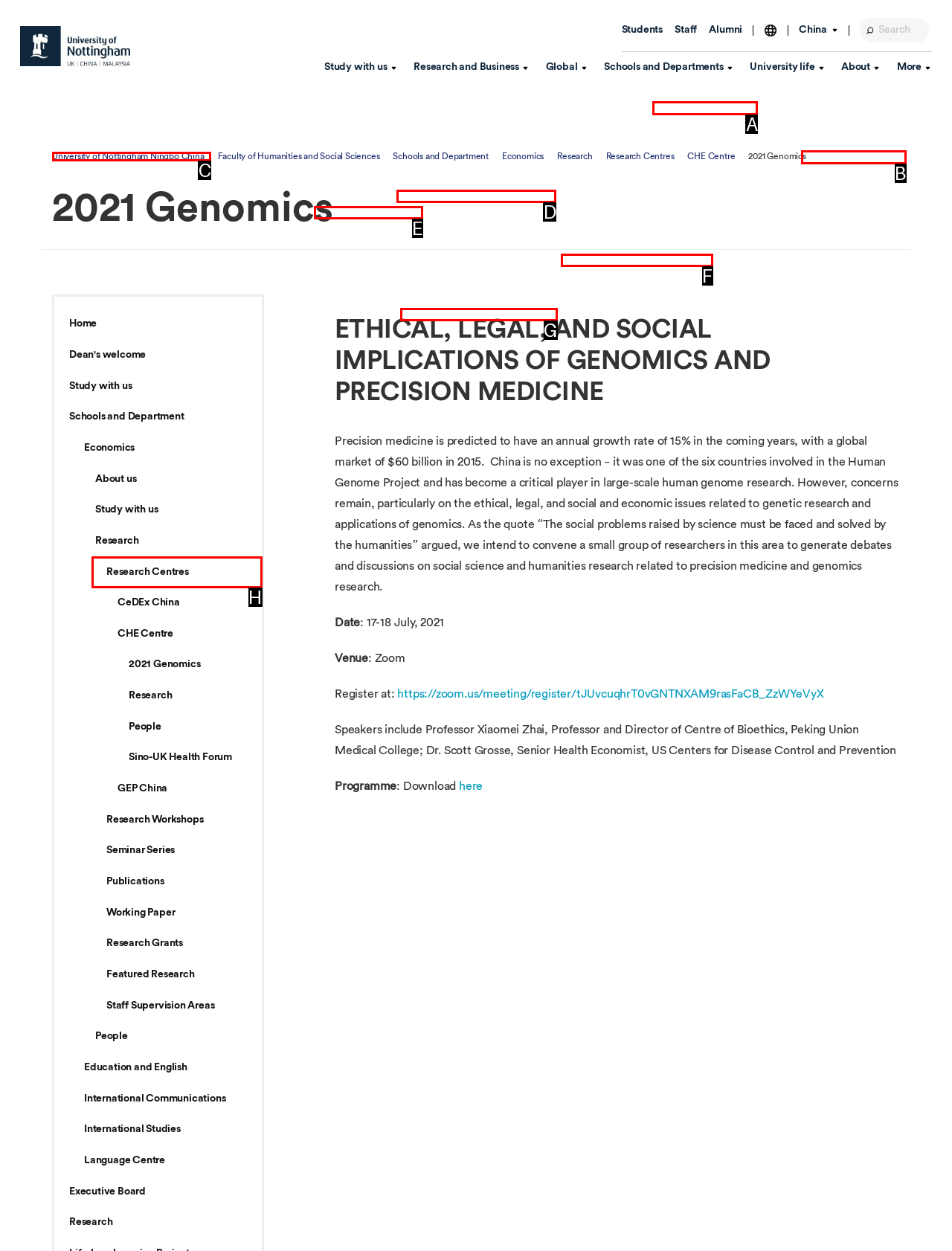Which letter corresponds to the correct option to complete the task: Discover research in Environment?
Answer with the letter of the chosen UI element.

E